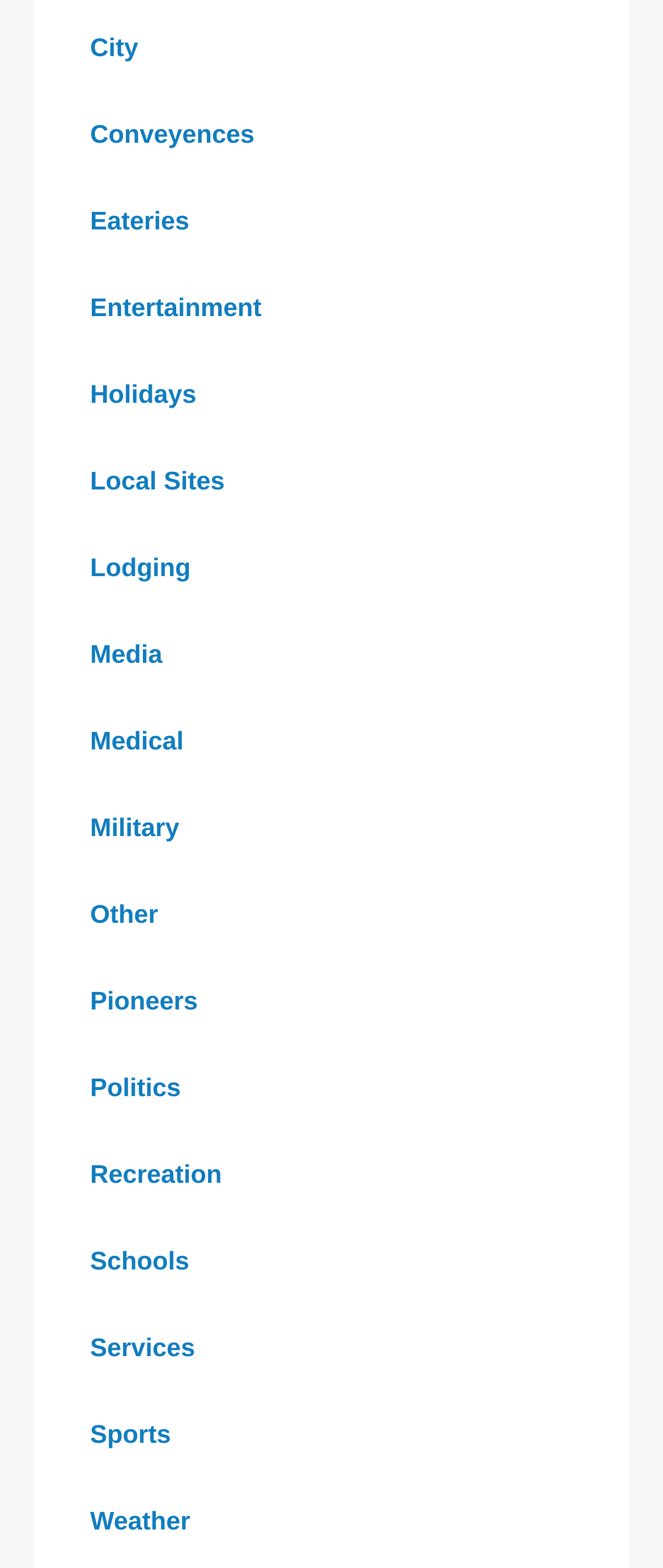Please determine the bounding box coordinates, formatted as (top-left x, top-left y, bottom-right x, bottom-right y), with all values as floating point numbers between 0 and 1. Identify the bounding box of the region described as: Menu

None